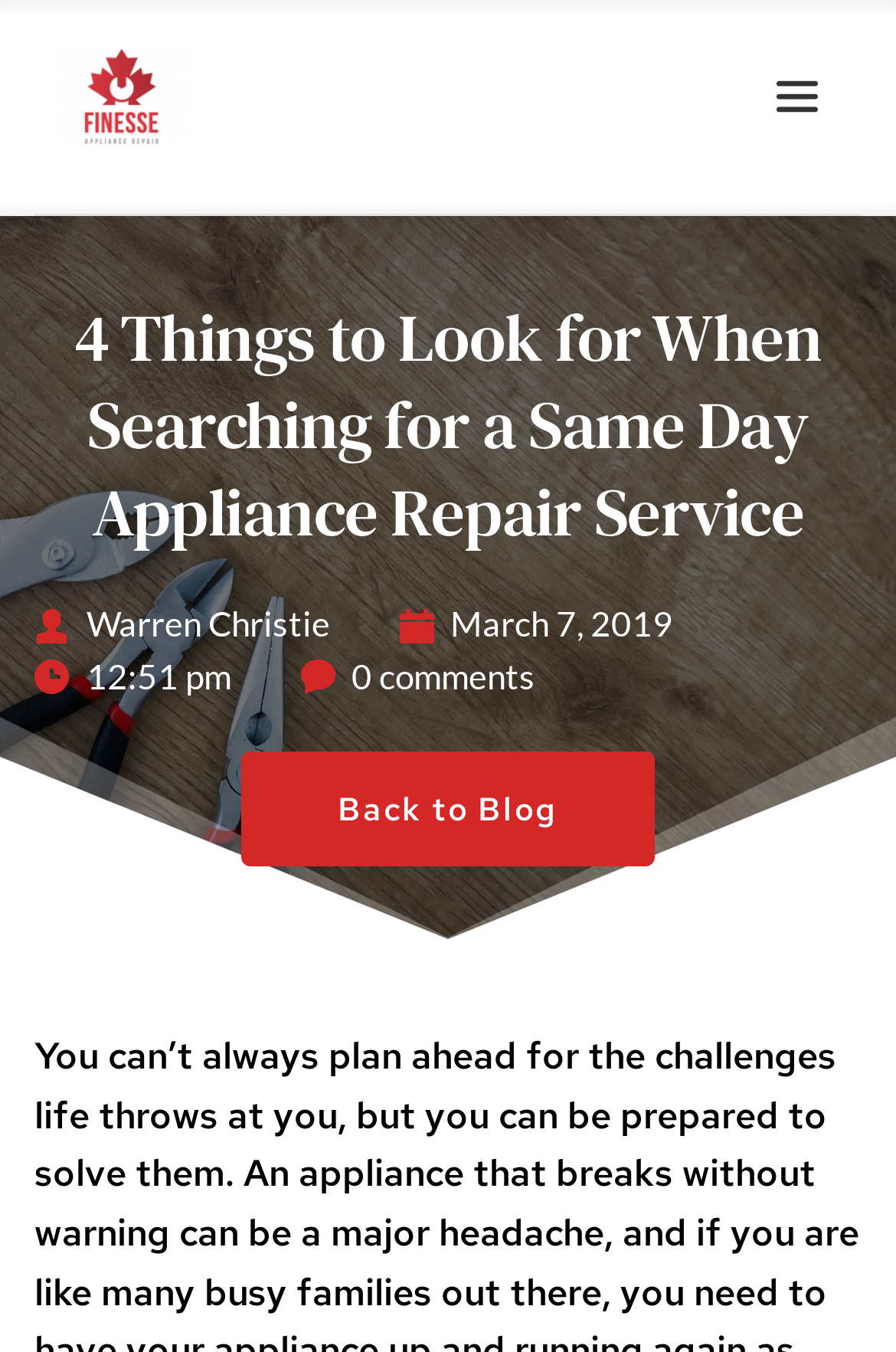Using the element description: "Back to Blog", determine the bounding box coordinates for the specified UI element. The coordinates should be four float numbers between 0 and 1, [left, top, right, bottom].

[0.269, 0.556, 0.731, 0.641]